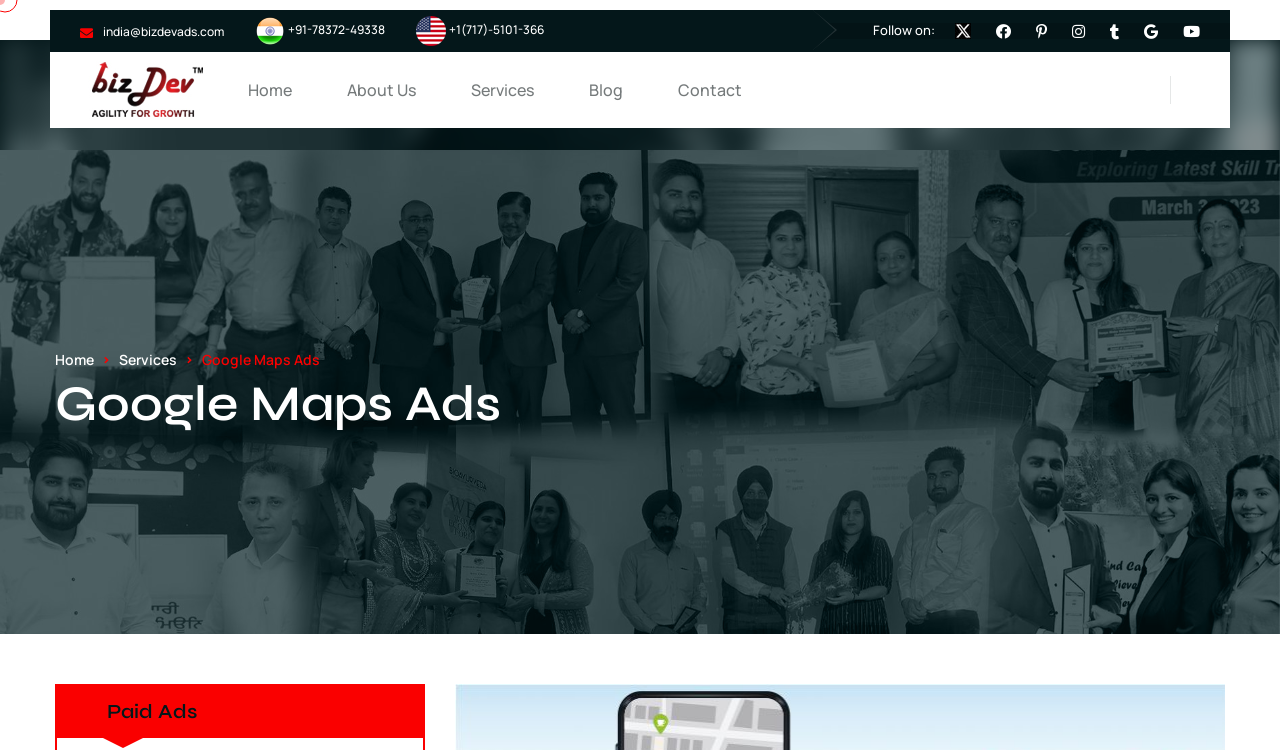Locate the bounding box coordinates of the clickable area to execute the instruction: "Contact us via email". Provide the coordinates as four float numbers between 0 and 1, represented as [left, top, right, bottom].

[0.08, 0.03, 0.175, 0.053]